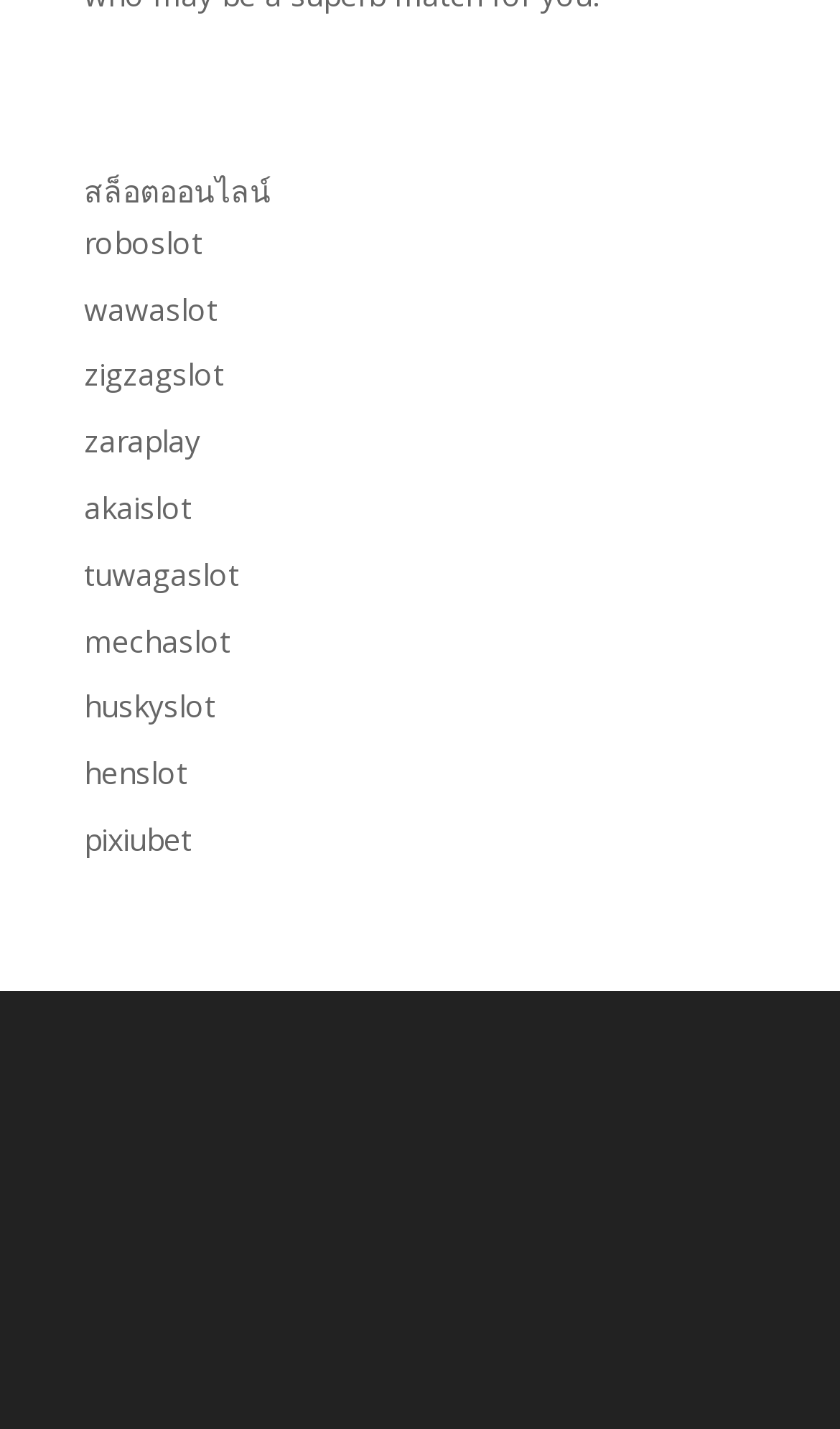Locate the bounding box coordinates of the clickable region necessary to complete the following instruction: "access wawaslot". Provide the coordinates in the format of four float numbers between 0 and 1, i.e., [left, top, right, bottom].

[0.1, 0.201, 0.259, 0.23]